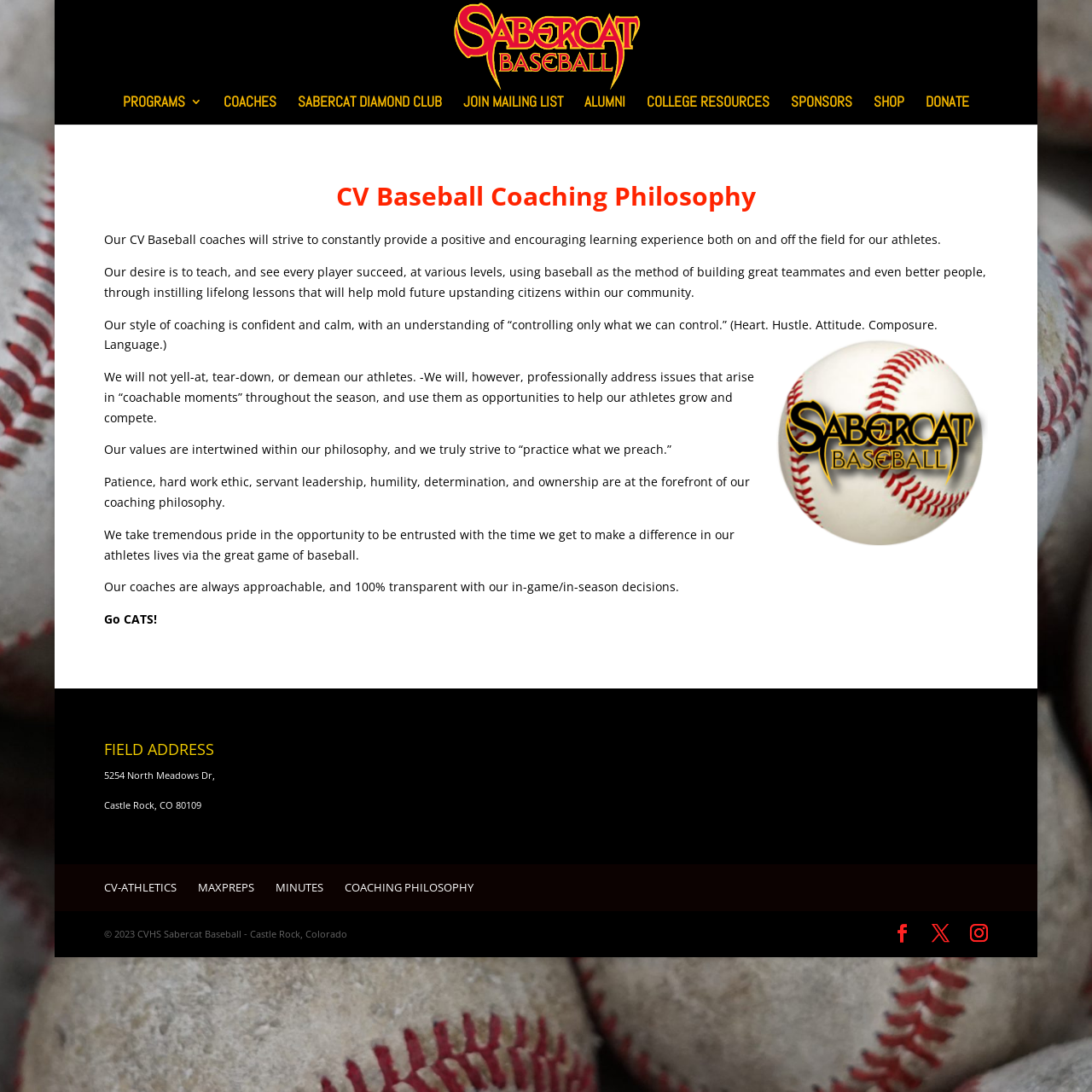Determine the bounding box coordinates for the UI element matching this description: "Coaching Philosophy".

[0.315, 0.805, 0.433, 0.82]